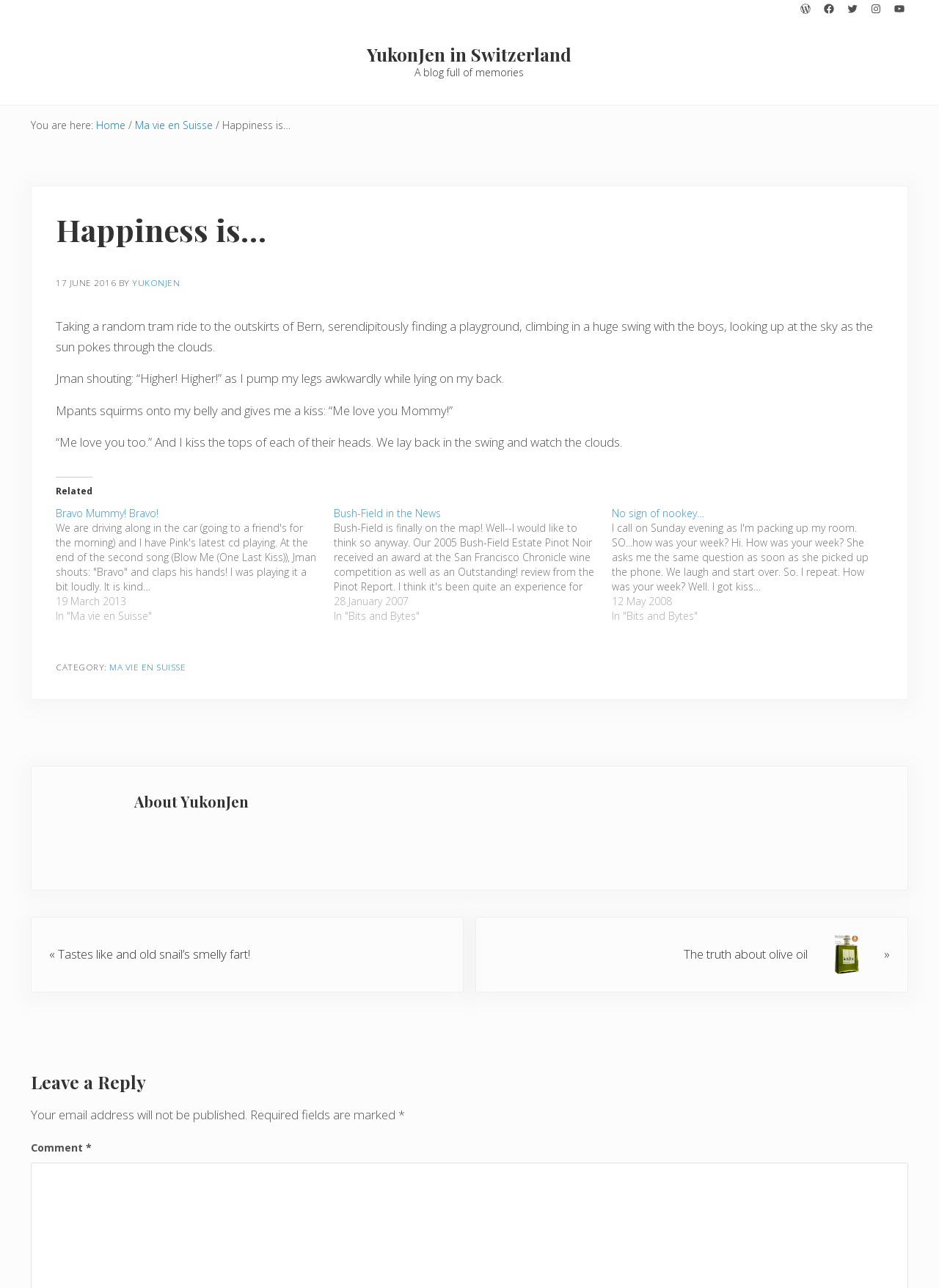Provide a short, one-word or phrase answer to the question below:
What is the author's name?

YUKONJEN